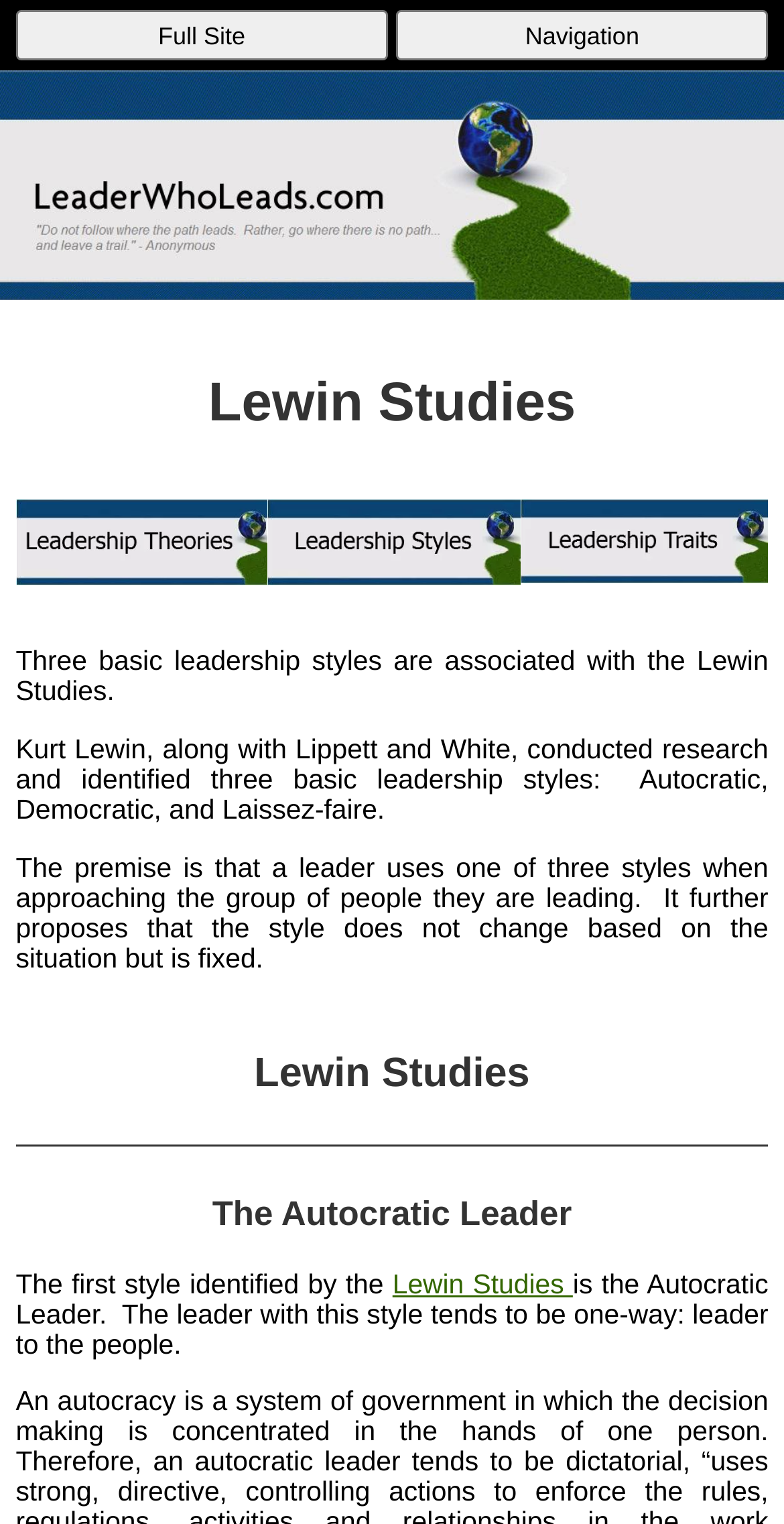Find the bounding box of the UI element described as: "title="Go to Leadership Styles"". The bounding box coordinates should be given as four float values between 0 and 1, i.e., [left, top, right, bottom].

[0.342, 0.368, 0.711, 0.387]